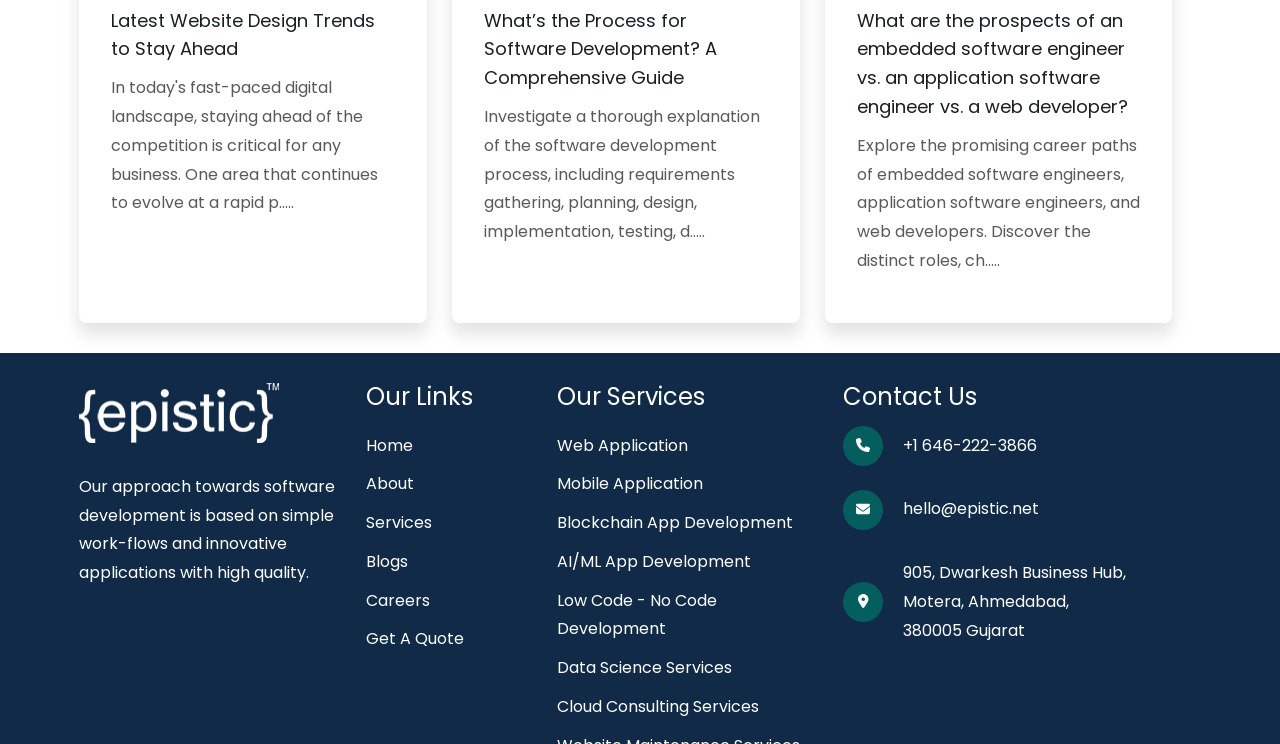Please provide the bounding box coordinates for the element that needs to be clicked to perform the instruction: "Explore the career paths of software engineers". The coordinates must consist of four float numbers between 0 and 1, formatted as [left, top, right, bottom].

[0.669, 0.009, 0.891, 0.164]